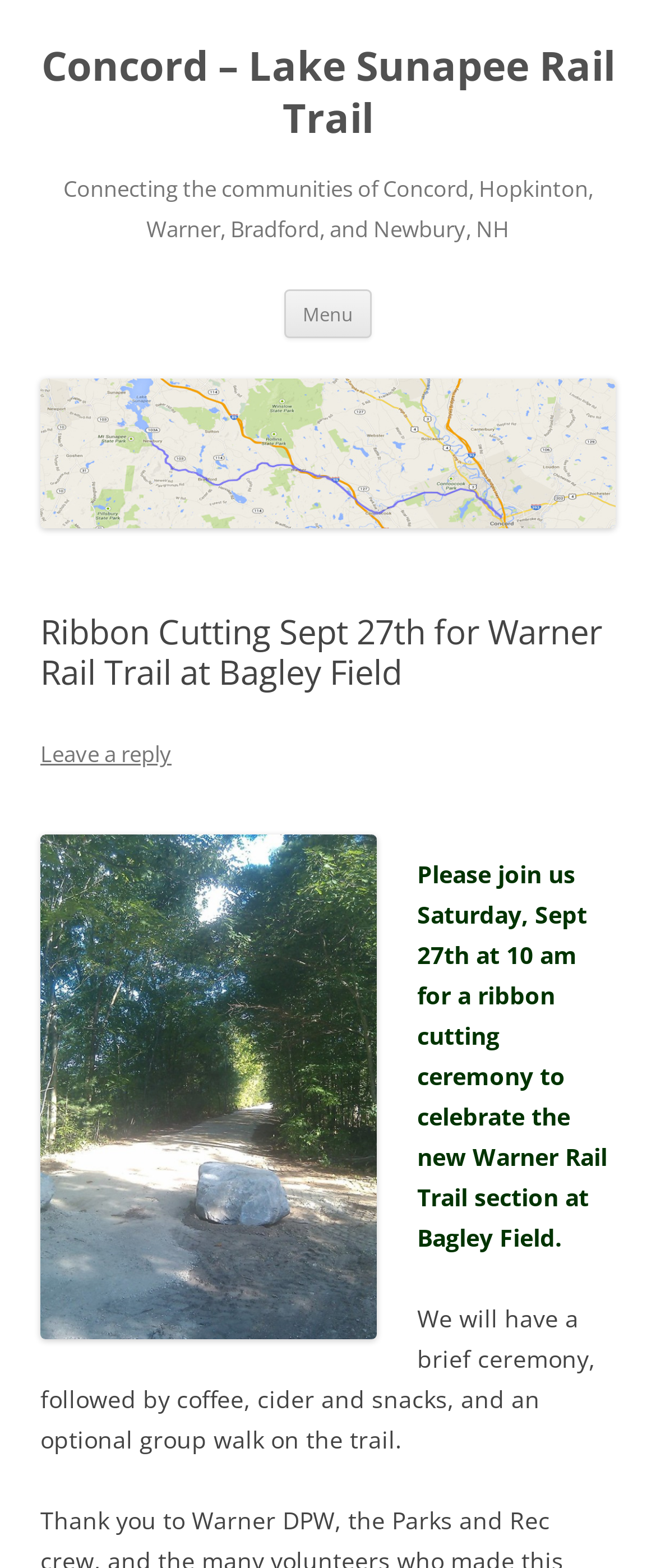What is provided after the ceremony?
Based on the image, provide your answer in one word or phrase.

coffee, cider and snacks